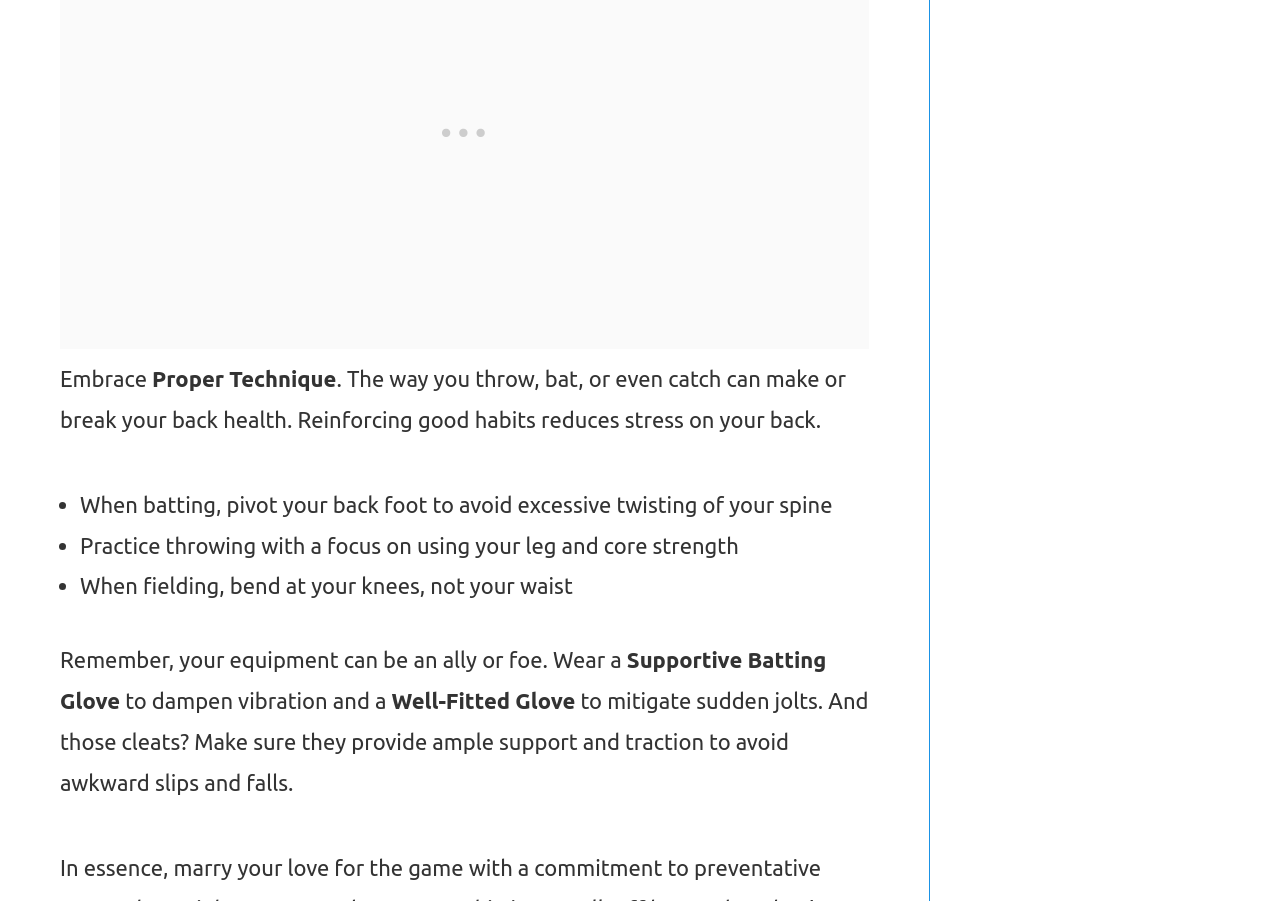Can you specify the bounding box coordinates of the area that needs to be clicked to fulfill the following instruction: "Read about proper technique"?

[0.119, 0.406, 0.263, 0.434]